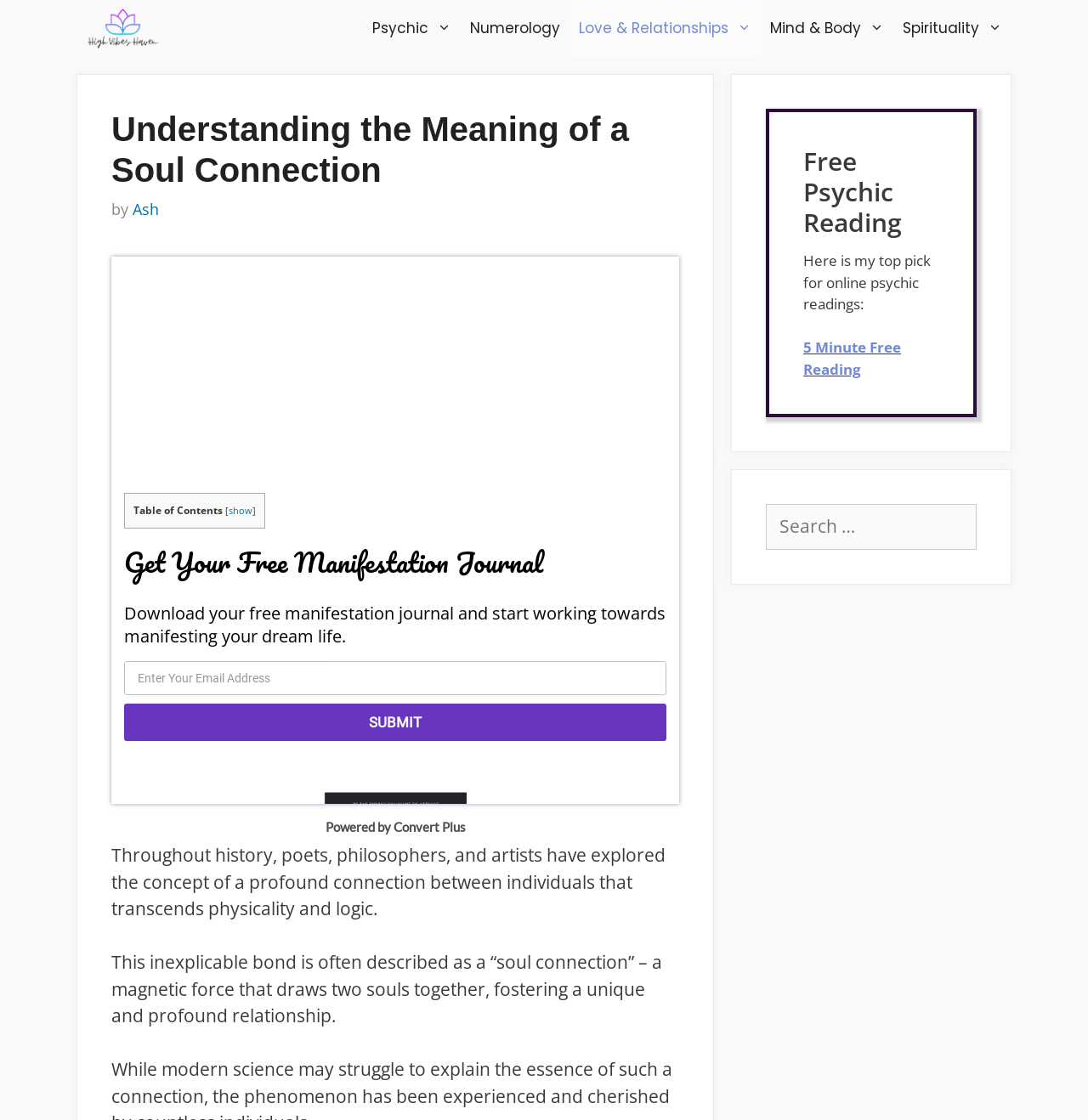Write a detailed summary of the webpage, including text, images, and layout.

The webpage is about understanding the concept of a soul connection, a profound bond between individuals that transcends physicality and logic. At the top, there is a navigation bar with links to different sections of the website, including "Psychic", "Numerology", "Love & Relationships", "Mind & Body", and "Spirituality". 

Below the navigation bar, there is a header section with the title "Understanding the Meaning of a Soul Connection" and a subheading "by Ash". 

On the left side of the page, there is a table of contents with a link to "show" more content. Below the table of contents, there is a section promoting a free manifestation journal, with a heading, a brief description, a text box to enter an email address, and a submit button. This section also includes an image related to manifestation.

The main content of the page is divided into four paragraphs, which explore the concept of a soul connection, its significance, potential origins, and how to harness its power to enrich our lives.

On the right side of the page, there are two complementary sections. The top section promotes a free psychic reading, with a heading, a brief description, and a link to a 5-minute free reading. The bottom section has a search box with a label "Search for:".

At the bottom of the page, there is a repeated section promoting the free manifestation journal, with a heading, a brief description, a text box to enter an email address, and a submit button. This section also includes an image related to manifestation. 

Finally, there is a small image of a close link at the bottom right corner of the page, and a link to "Powered by Convert Plus" at the very bottom of the page.